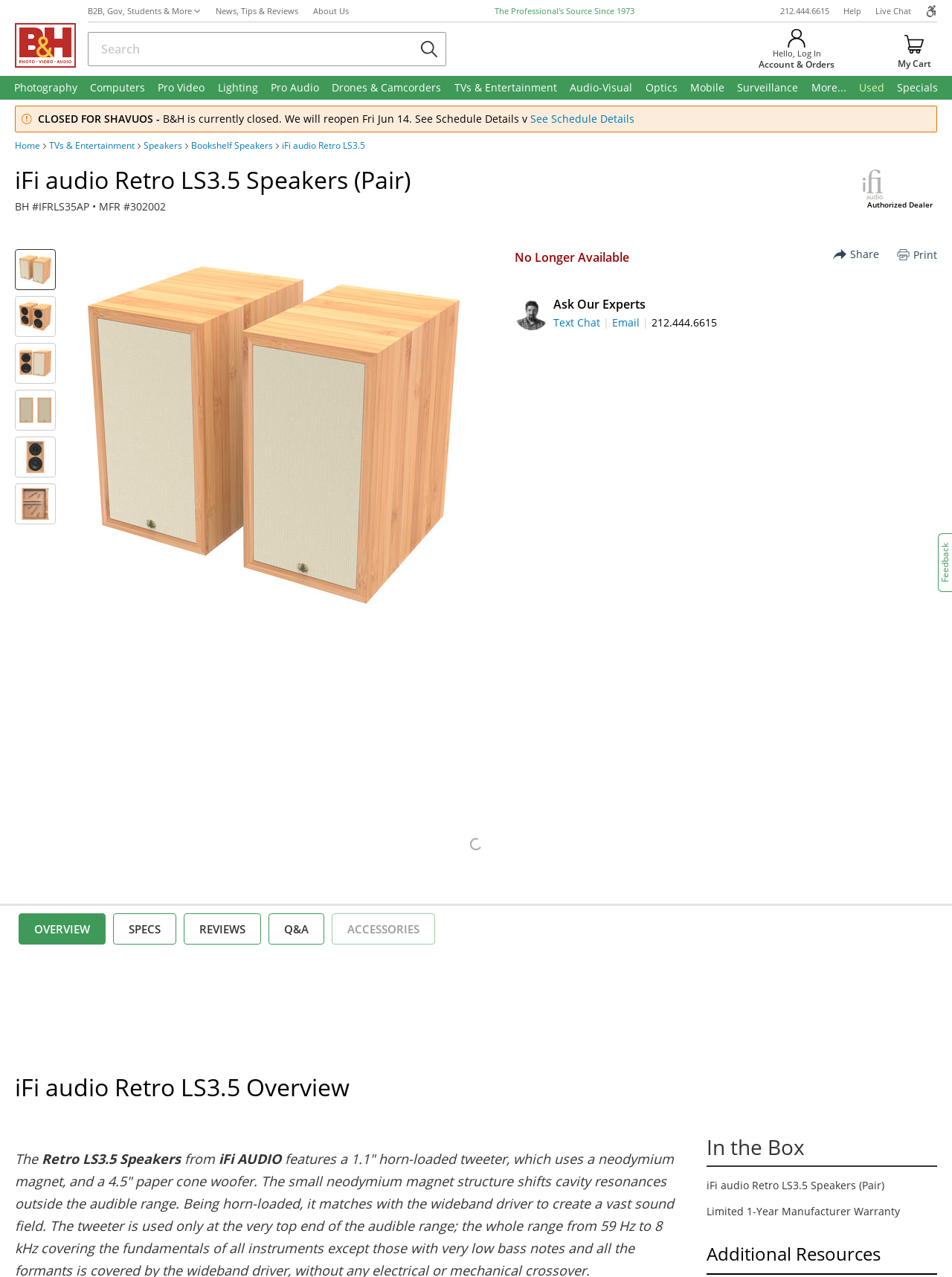Please reply to the following question with a single word or a short phrase:
What is the current status of the product?

No Longer Available